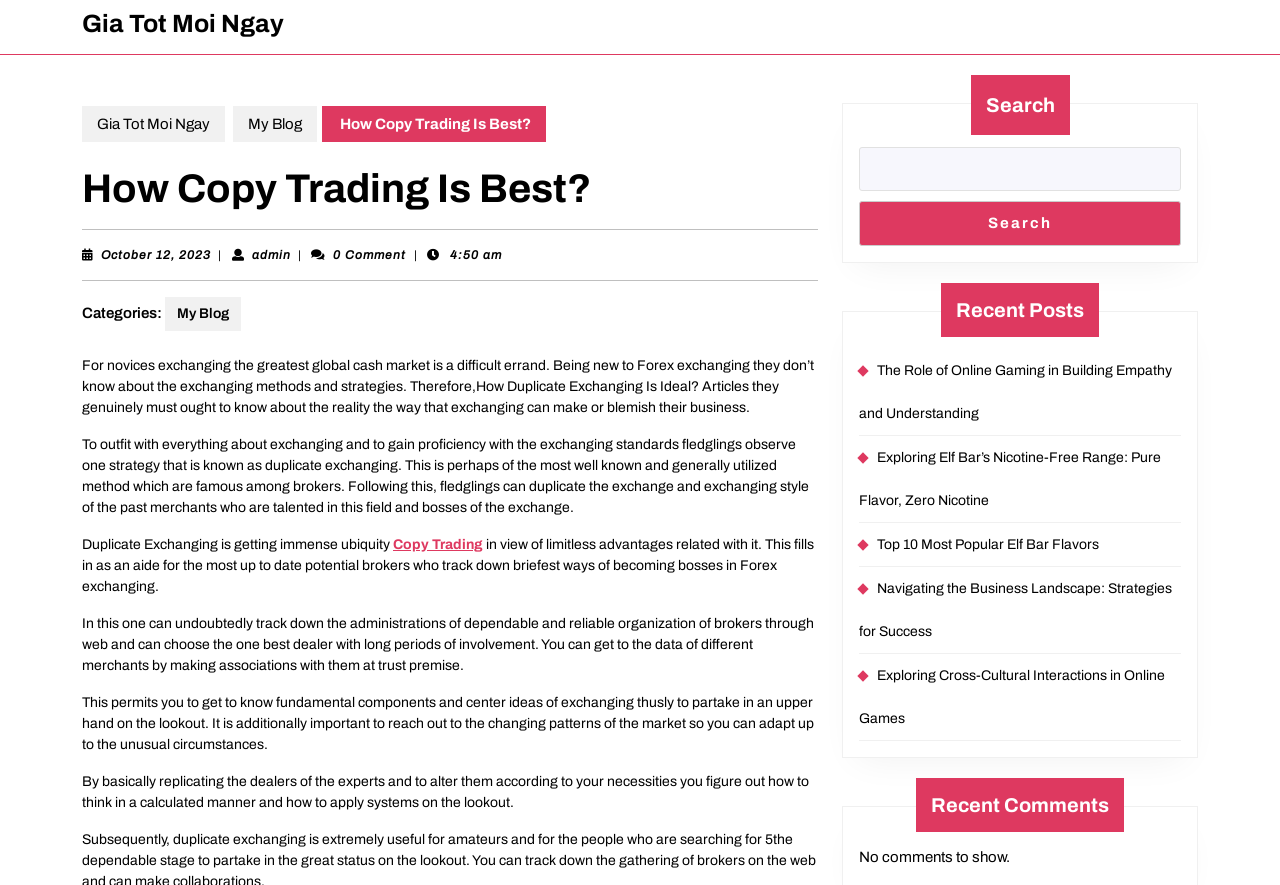Give a short answer to this question using one word or a phrase:
What is the main topic of this webpage?

Copy Trading